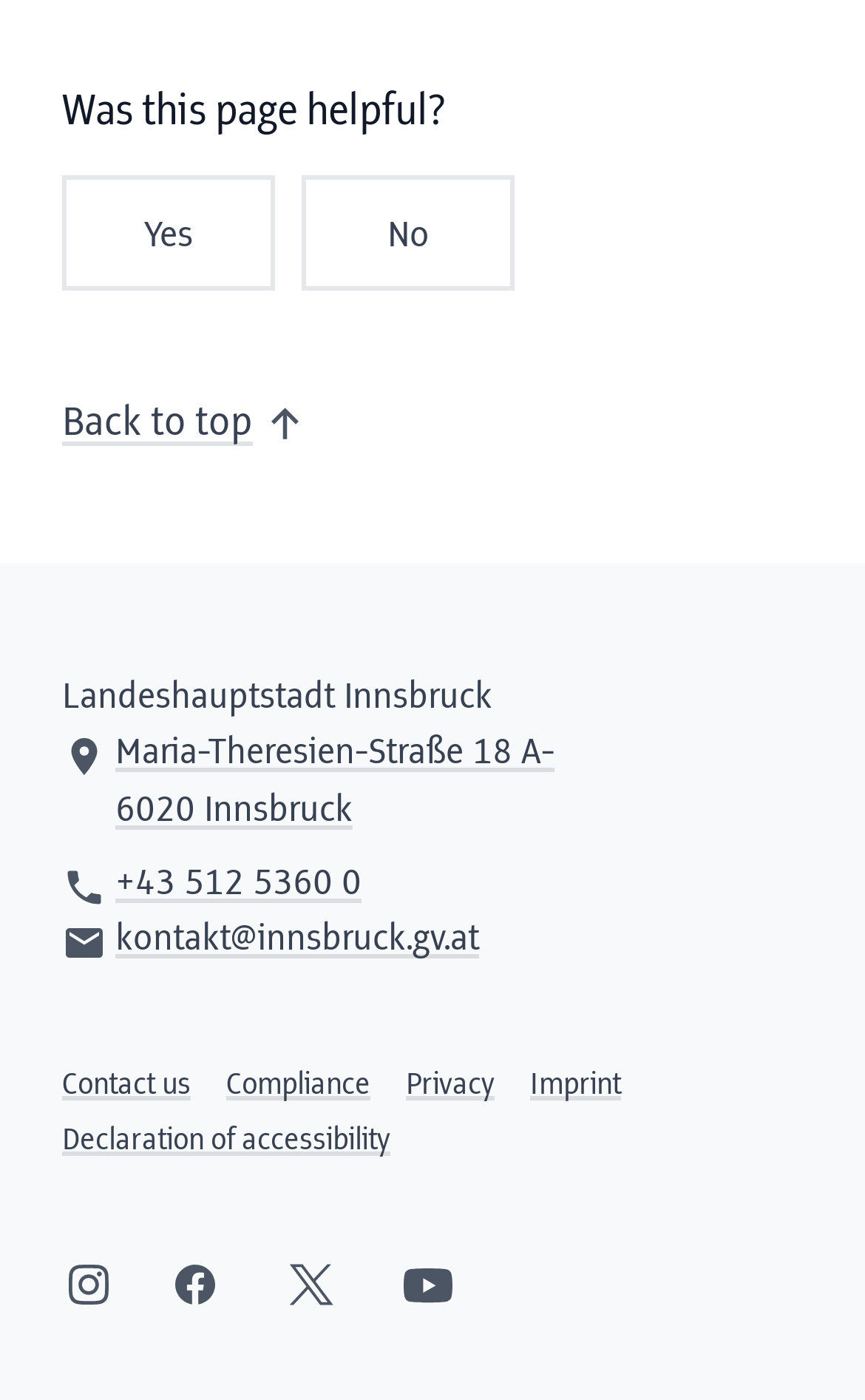How many links are there in the footer section?
Respond to the question with a well-detailed and thorough answer.

I counted the number of links in the footer section, which are Contact us, Compliance, Privacy, Imprint, Declaration of accessibility, Instagram, Facebook, Twitter, and YouTube, so there are 7 links in the footer section.